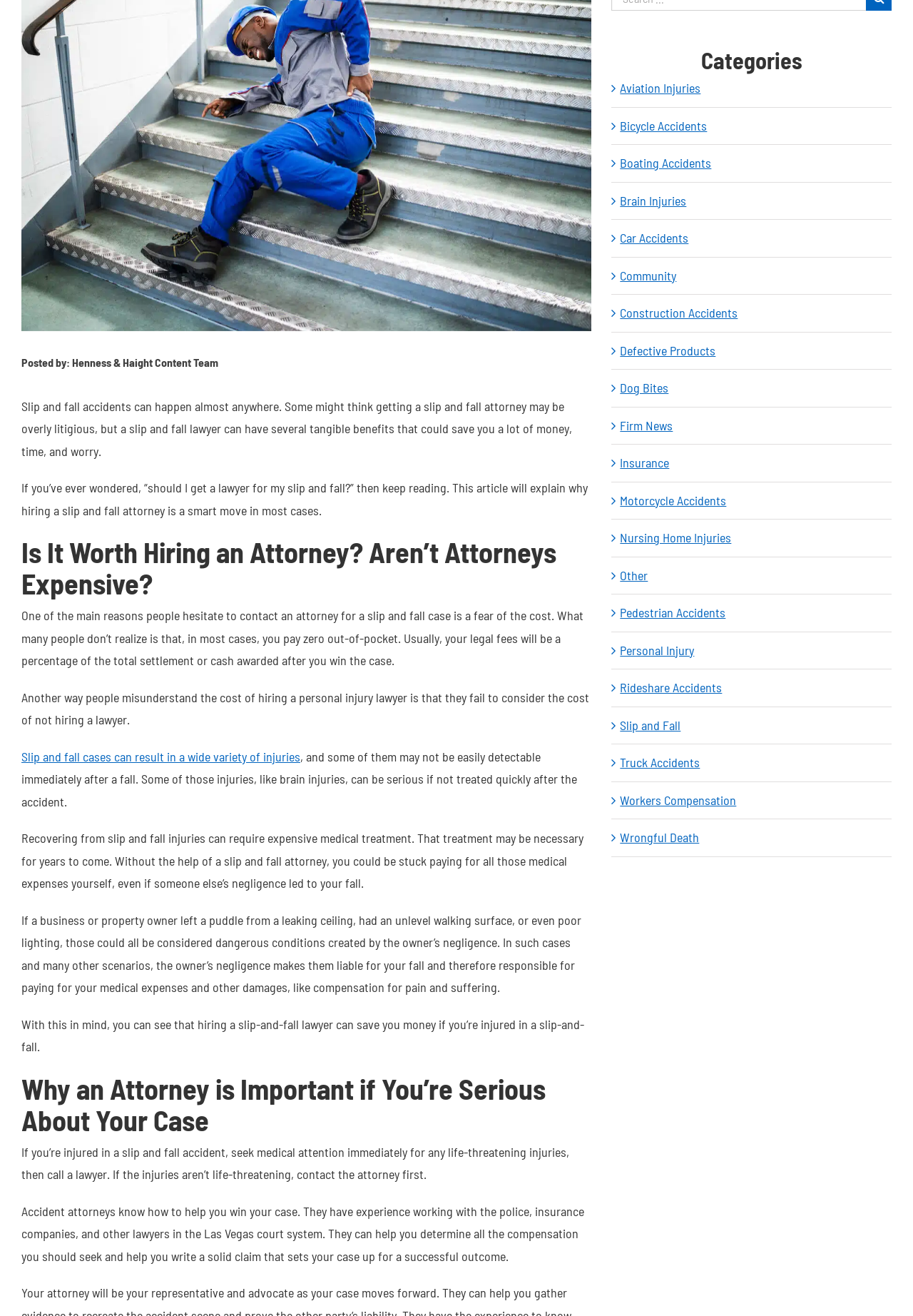Identify the bounding box coordinates for the UI element described by the following text: "Boating Accidents". Provide the coordinates as four float numbers between 0 and 1, in the format [left, top, right, bottom].

[0.679, 0.116, 0.969, 0.133]